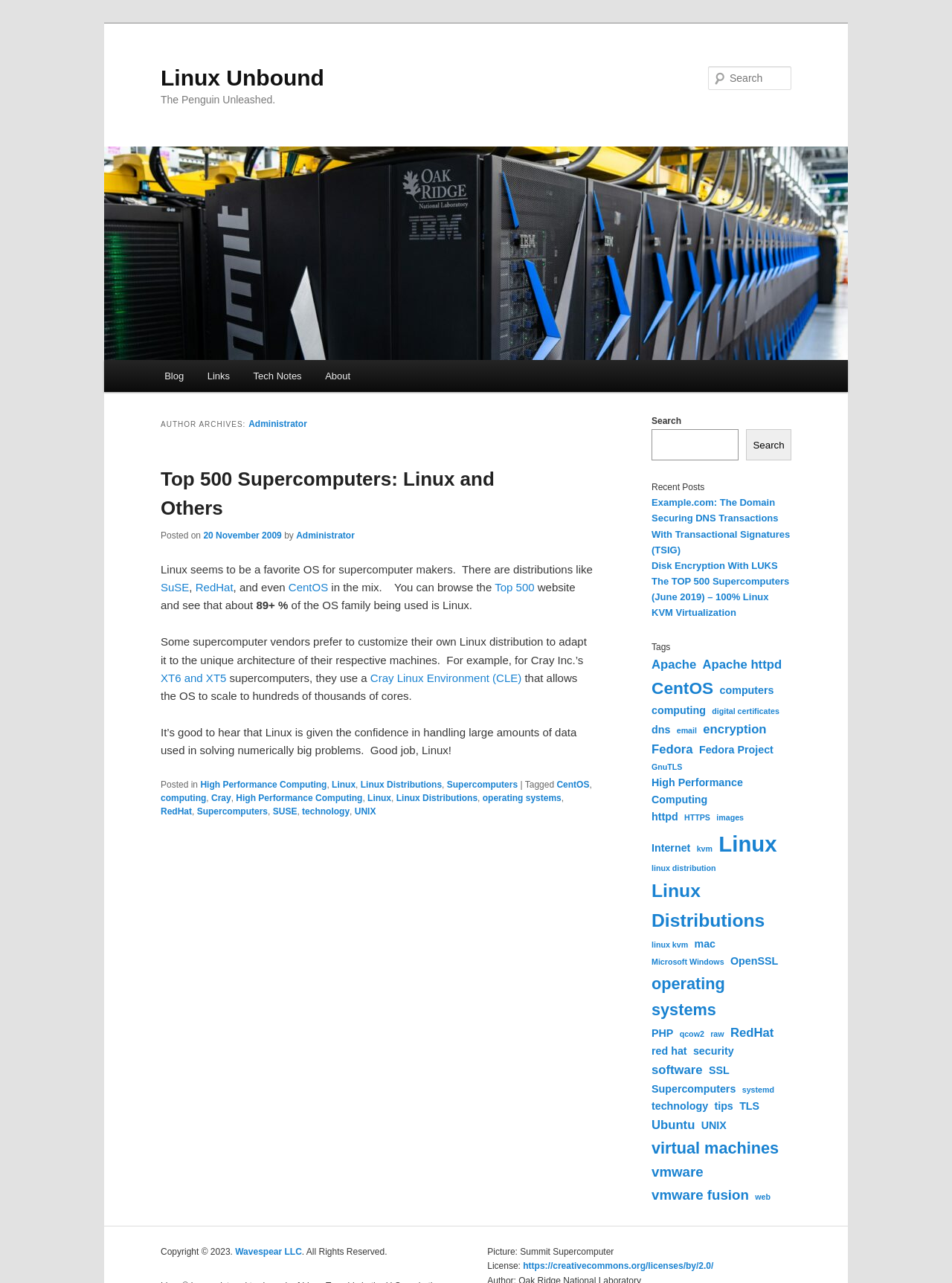Respond with a single word or short phrase to the following question: 
What is the name of the author of the latest article?

Administrator